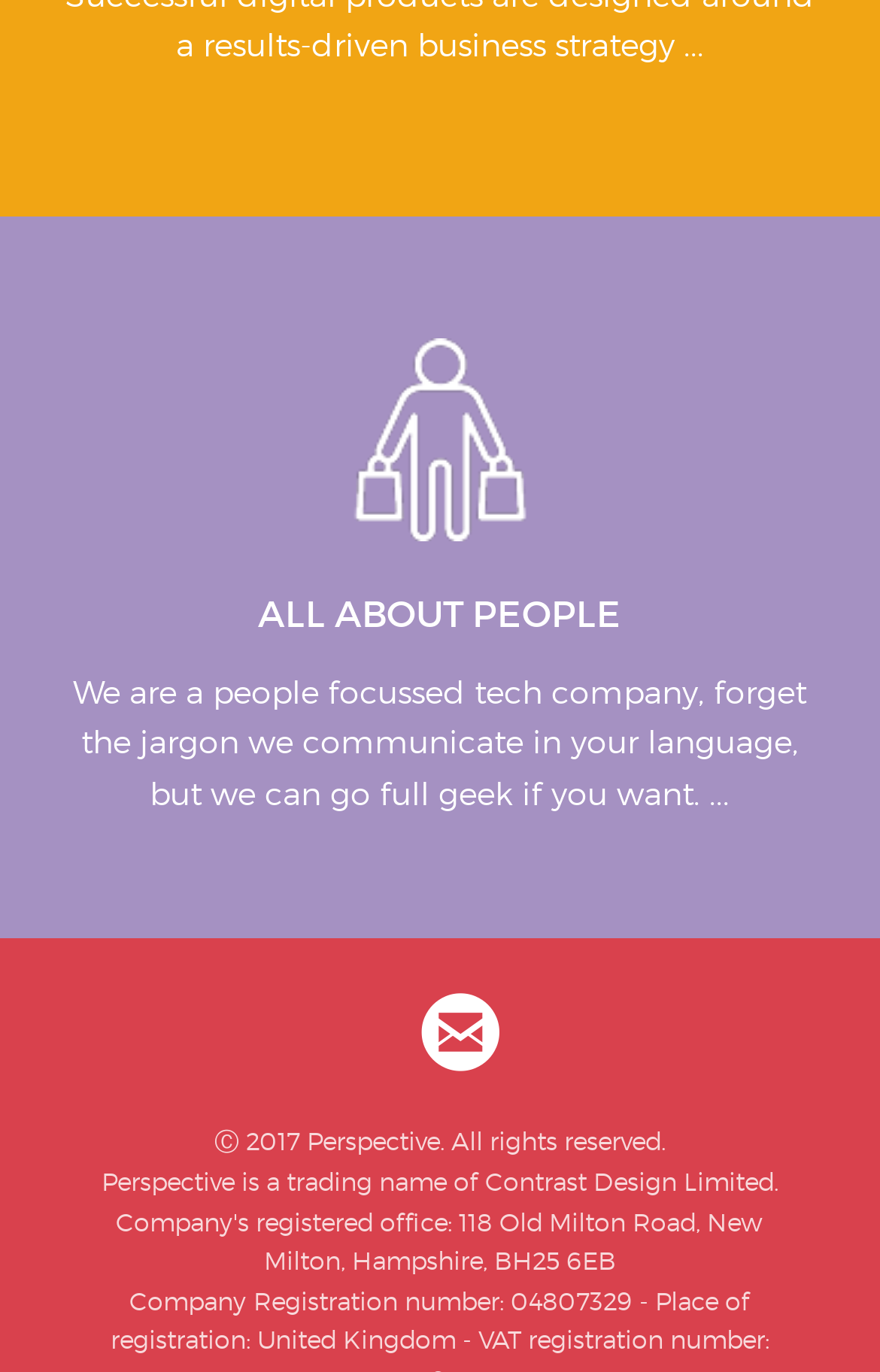Predict the bounding box coordinates of the UI element that matches this description: "". The coordinates should be in the format [left, top, right, bottom] with each value between 0 and 1.

[0.432, 0.75, 0.568, 0.778]